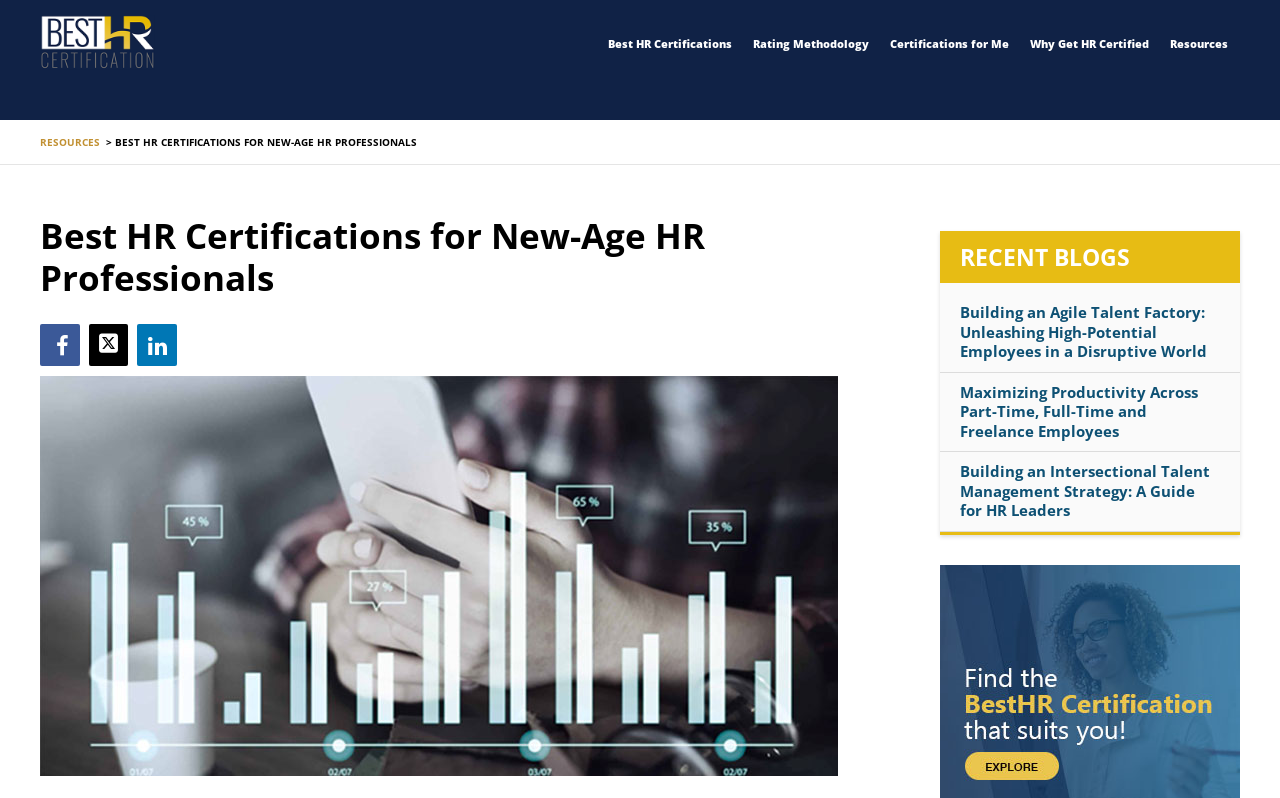Please find the bounding box coordinates of the clickable region needed to complete the following instruction: "Click on Best HR Certification". The bounding box coordinates must consist of four float numbers between 0 and 1, i.e., [left, top, right, bottom].

[0.031, 0.069, 0.121, 0.093]